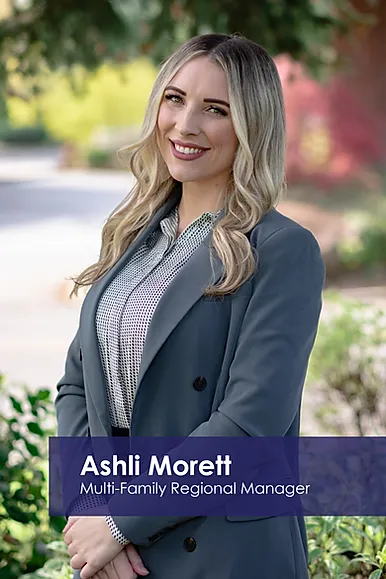Formulate a detailed description of the image content.

The image features Ashli Morett, who is the Multi-Family Regional Manager. She is dressed in a stylish grey blazer over a patterned blouse, exuding professionalism and warmth. Ashli stands confidently with a pleasant smile, embodying a friendly and approachable demeanor. The background showcases a softly blurred outdoor setting, hinting at greenery and colorful foliage, which adds a vibrant touch to the composition. The lower part of the image displays her name and title in a bold, modern font on a deep blue banner, emphasizing her role and identity in the real estate sector. Her career trajectory is marked by a passion for property management, particularly in the multifamily sector.